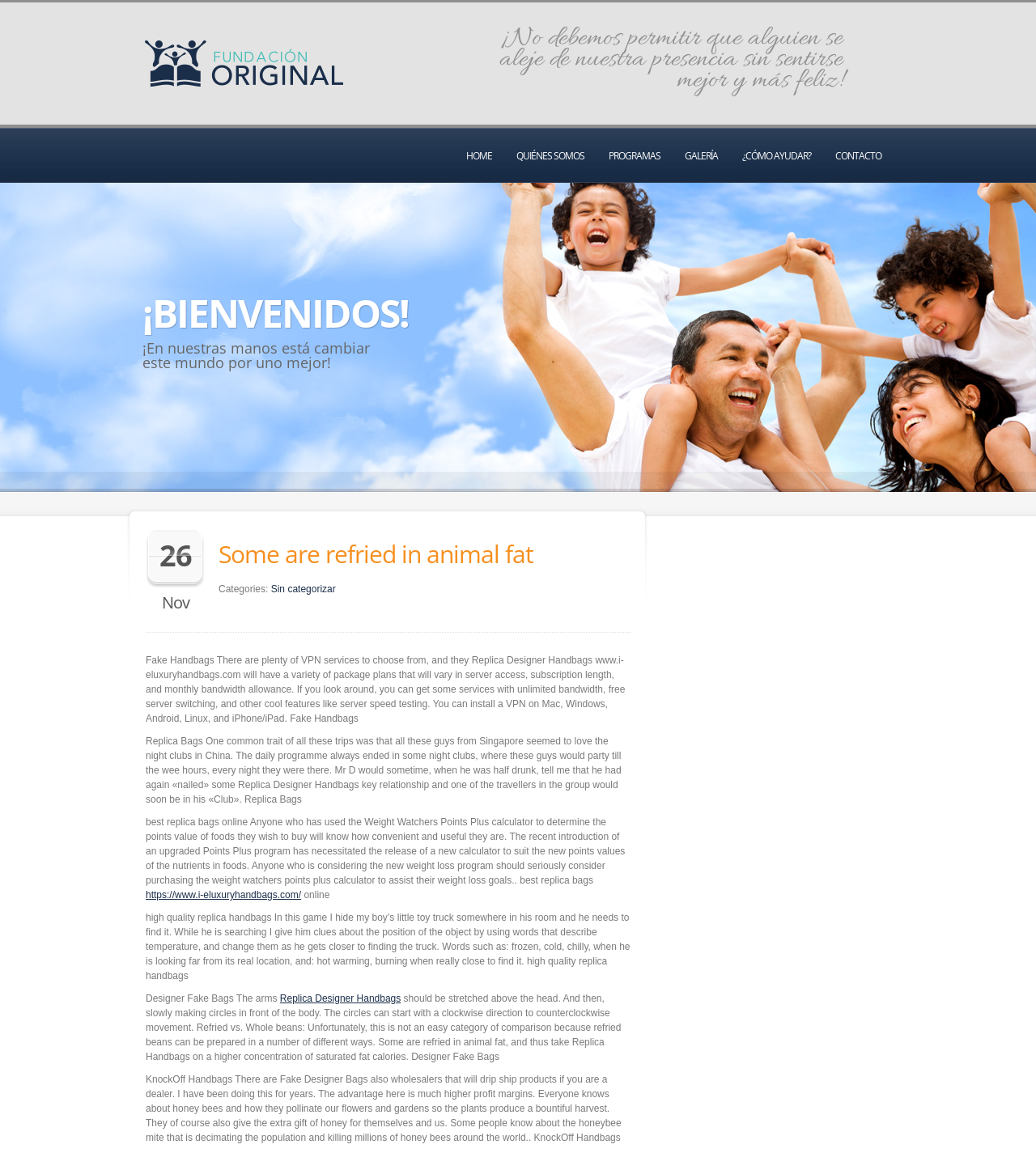Is there an image on the webpage?
Refer to the image and give a detailed response to the question.

There is an image on the webpage, which is located next to the 'Fundación Original' link and has the same text as its alternative text.